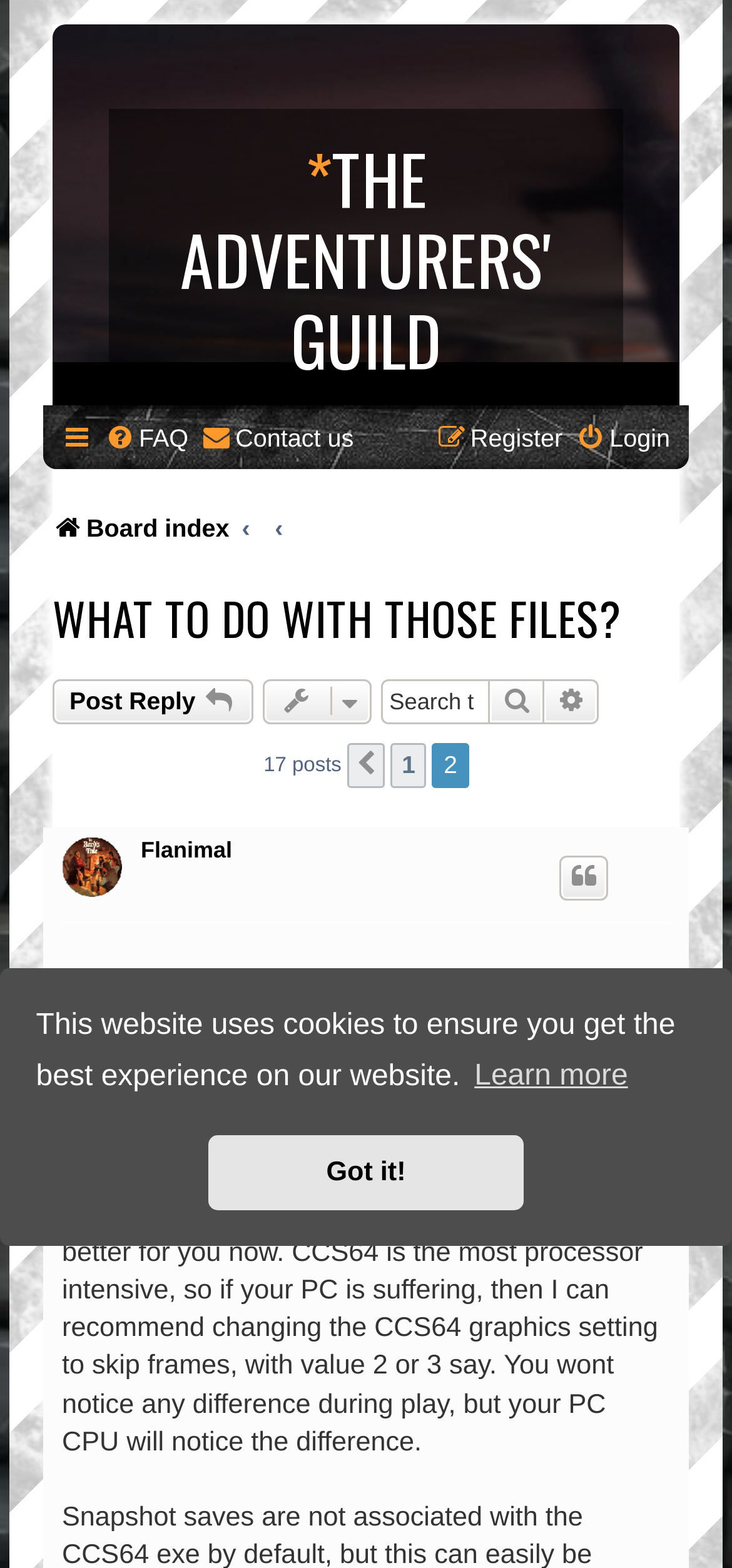Please specify the coordinates of the bounding box for the element that should be clicked to carry out this instruction: "View previous page". The coordinates must be four float numbers between 0 and 1, formatted as [left, top, right, bottom].

[0.474, 0.474, 0.526, 0.503]